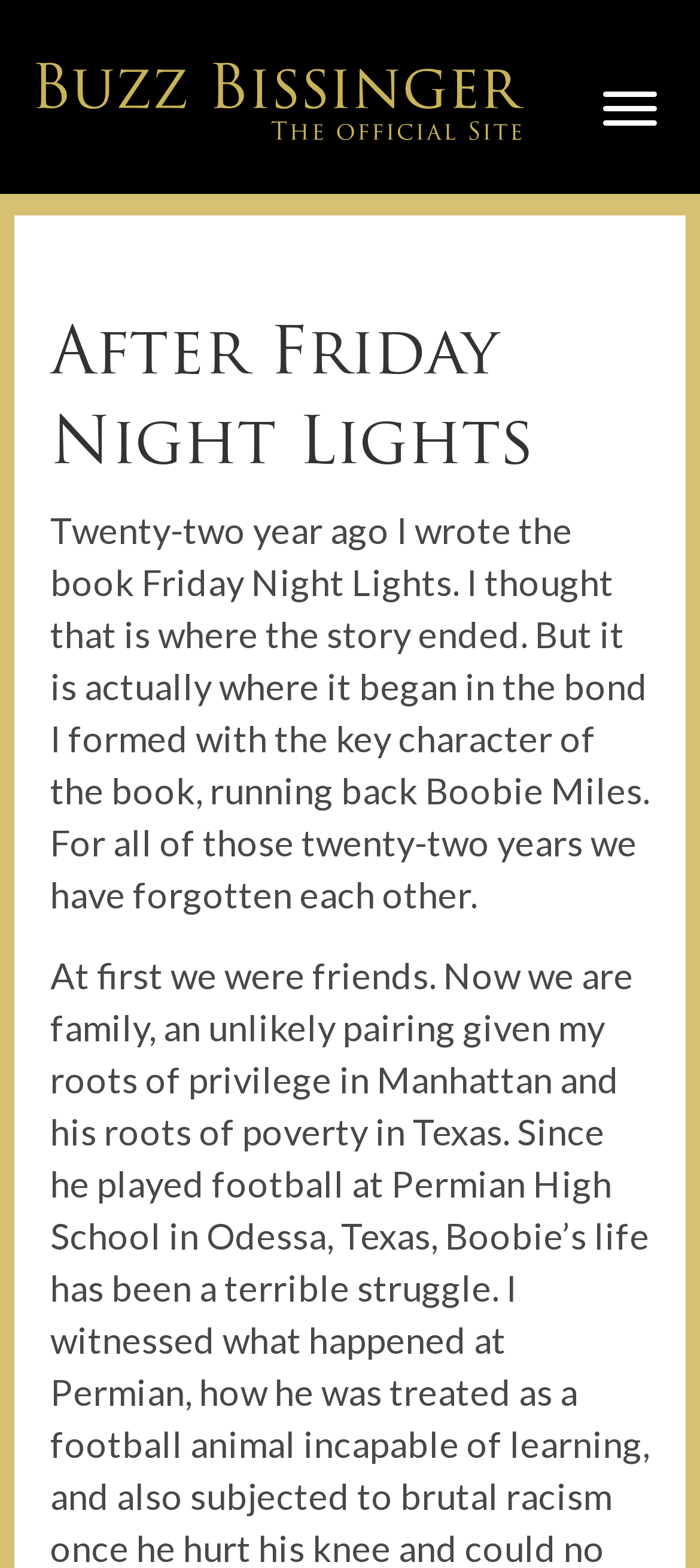Find and extract the text of the primary heading on the webpage.

After Friday Night Lights